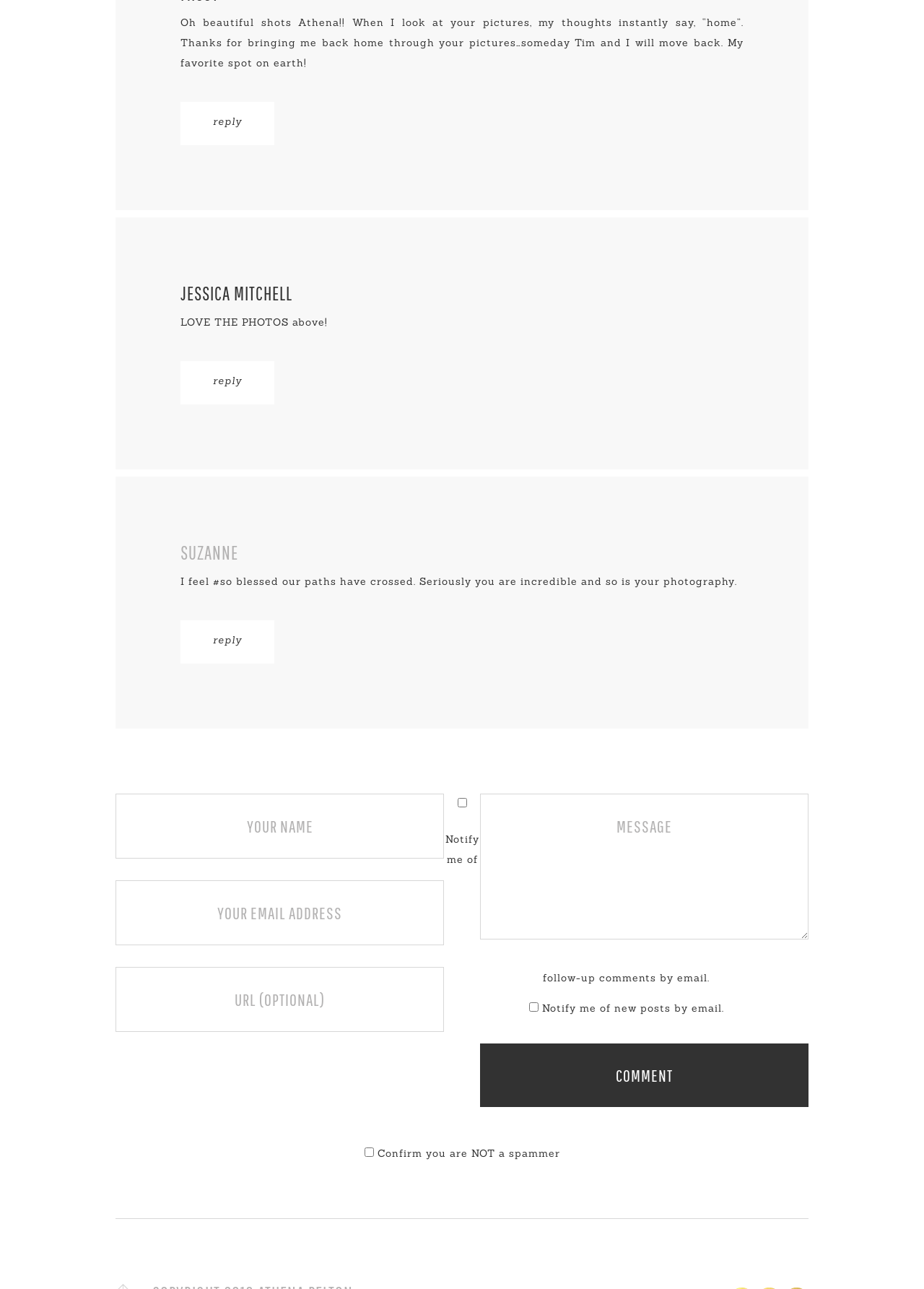Find the bounding box coordinates of the element to click in order to complete the given instruction: "Submit a comment."

[0.52, 0.81, 0.875, 0.859]